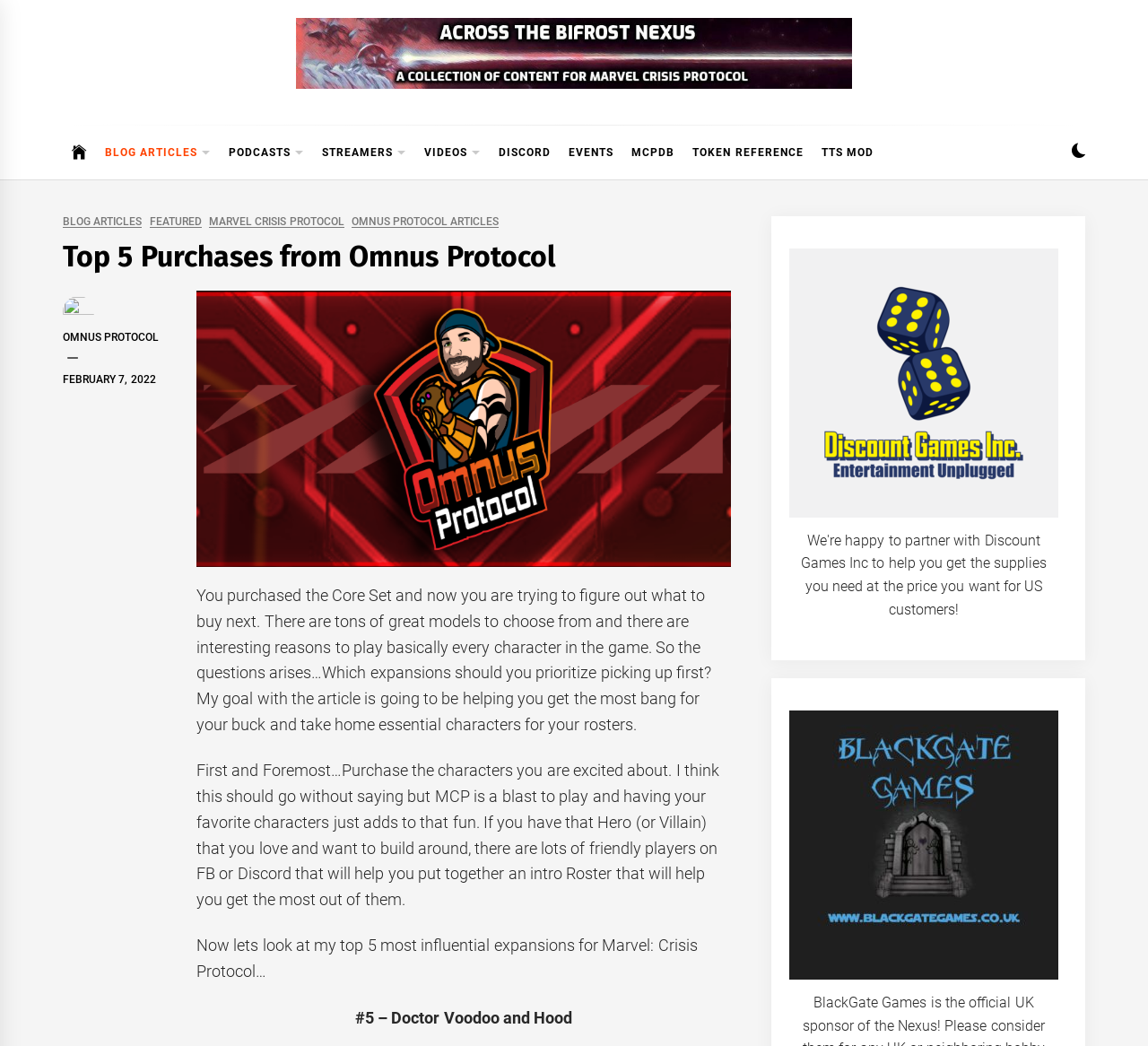Could you highlight the region that needs to be clicked to execute the instruction: "Click on the 'OMNUS PROTOCOL' link"?

[0.055, 0.316, 0.139, 0.328]